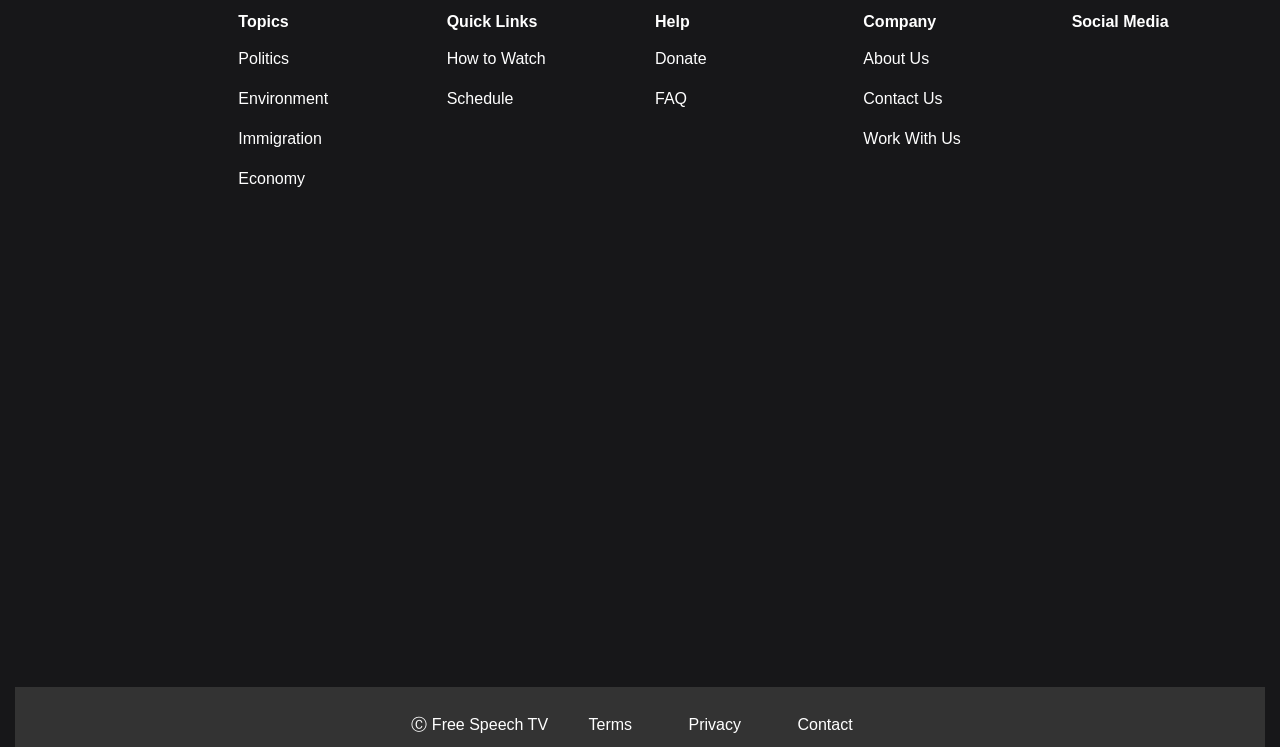Provide the bounding box coordinates of the section that needs to be clicked to accomplish the following instruction: "Follow on Facebook."

[0.837, 0.139, 0.977, 0.162]